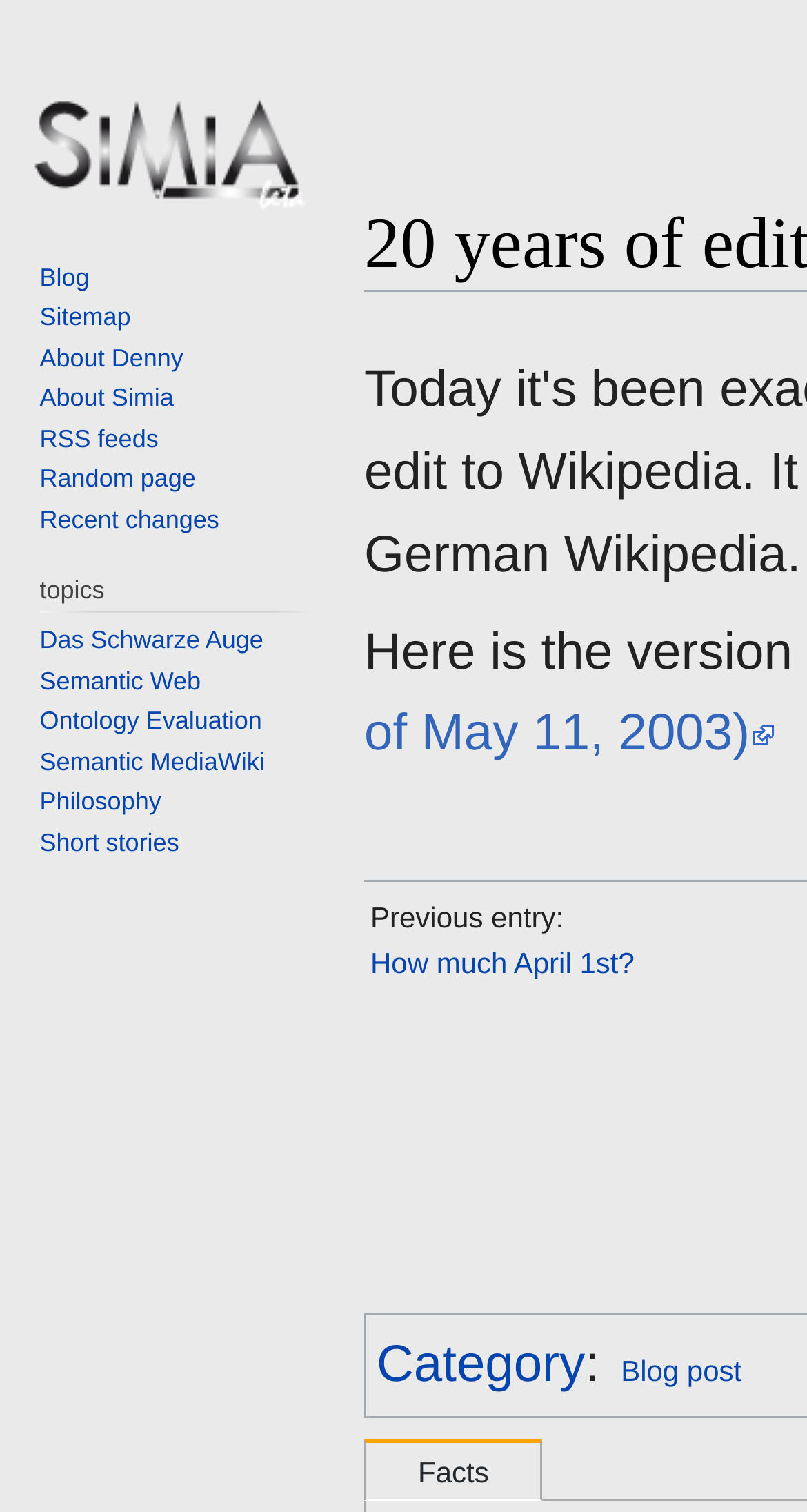Please determine the bounding box coordinates of the element's region to click in order to carry out the following instruction: "Visit the main page". The coordinates should be four float numbers between 0 and 1, i.e., [left, top, right, bottom].

[0.0, 0.0, 0.41, 0.219]